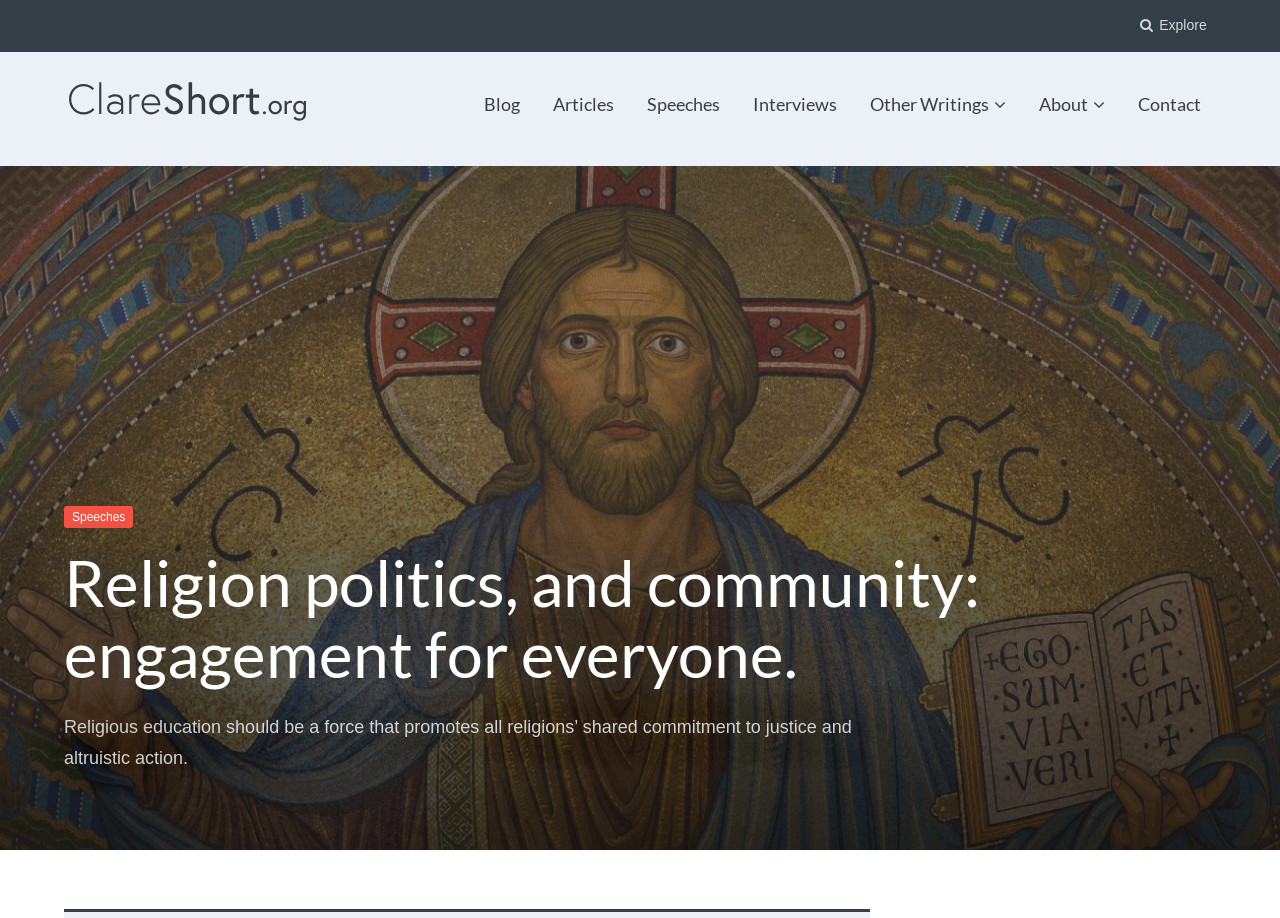Identify the bounding box coordinates for the region of the element that should be clicked to carry out the instruction: "Read blog posts". The bounding box coordinates should be four float numbers between 0 and 1, i.e., [left, top, right, bottom].

[0.378, 0.094, 0.406, 0.135]